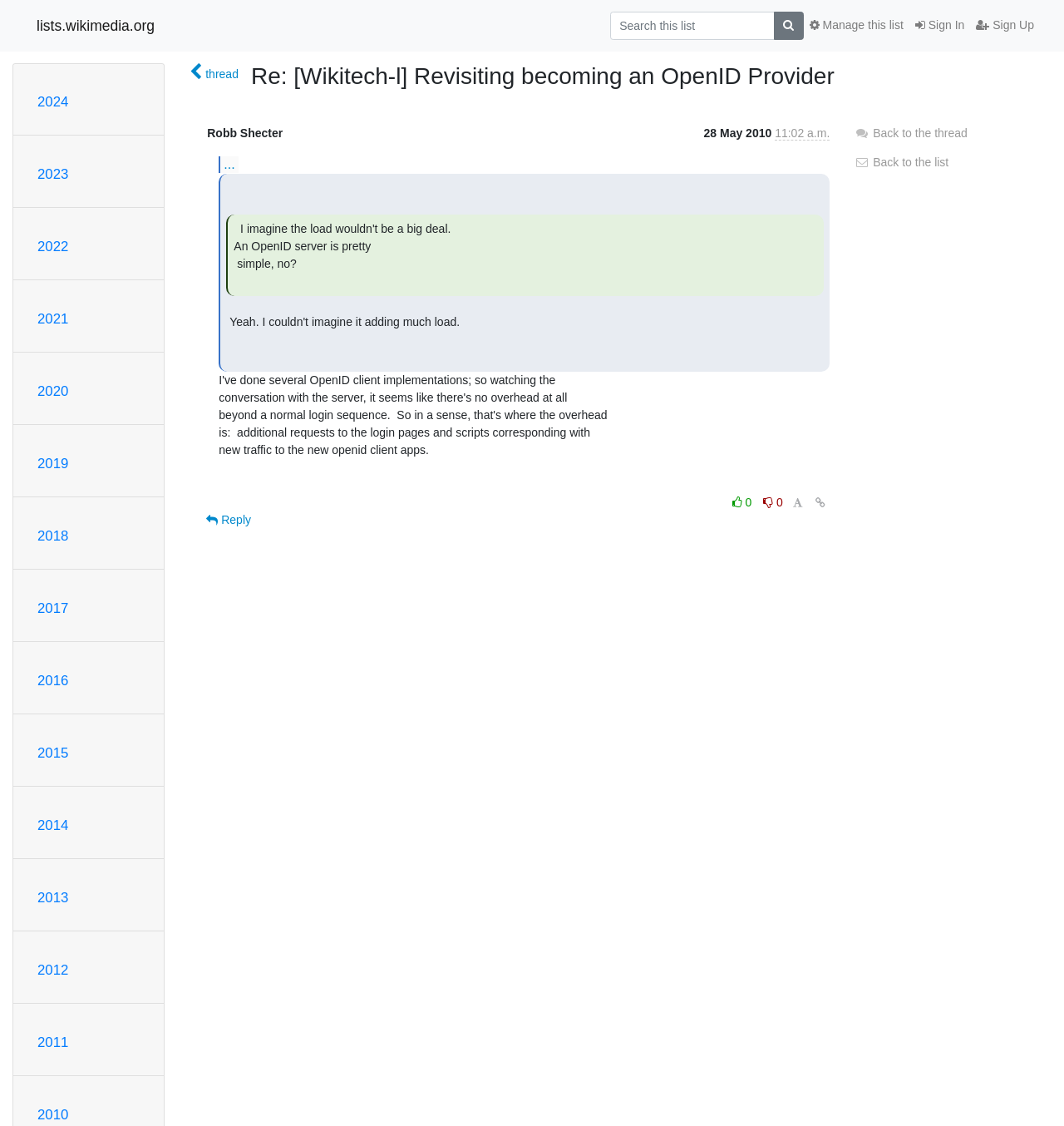Please mark the clickable region by giving the bounding box coordinates needed to complete this instruction: "Reply".

[0.186, 0.448, 0.244, 0.475]